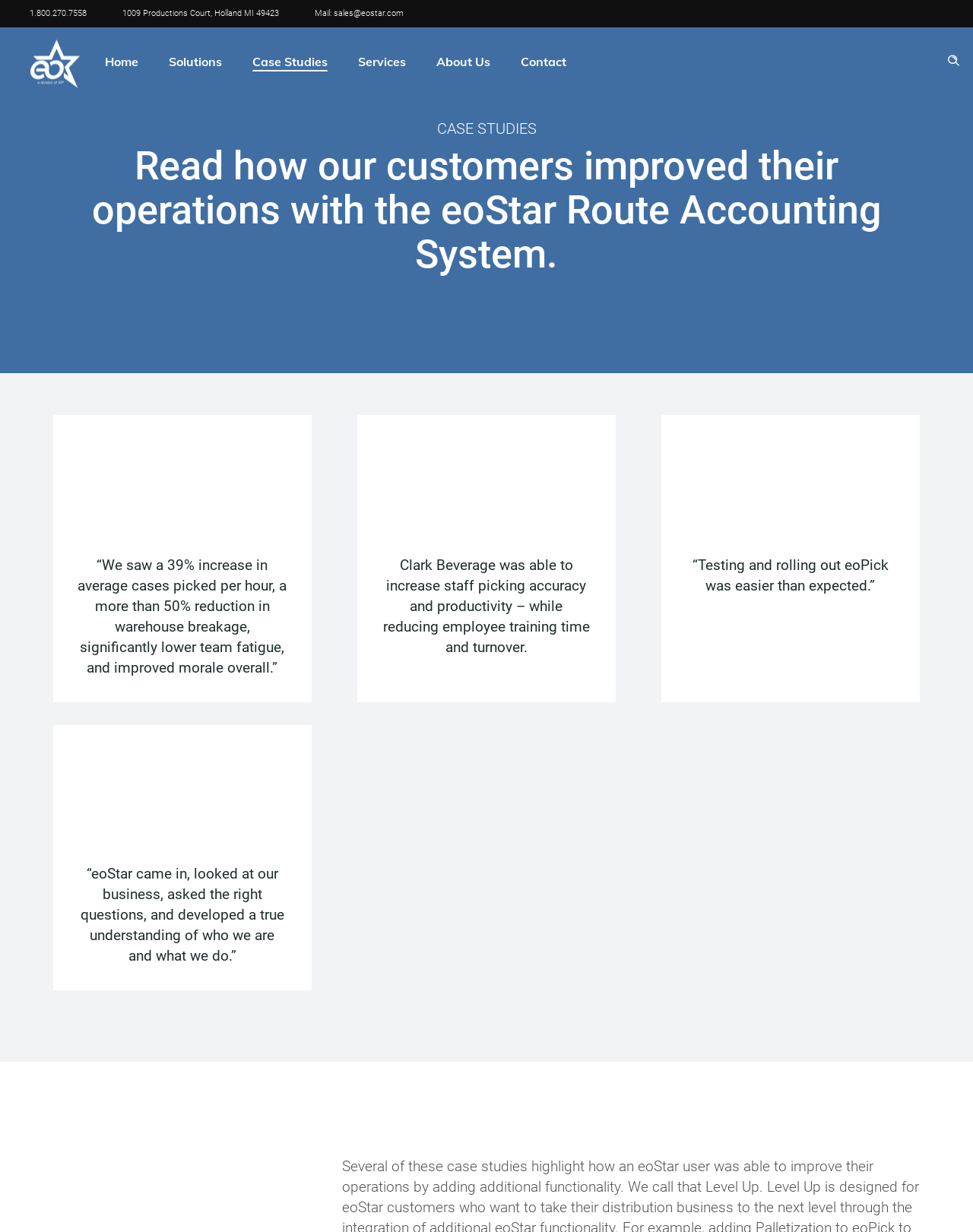Identify the bounding box coordinates for the element that needs to be clicked to fulfill this instruction: "Call the phone number". Provide the coordinates in the format of four float numbers between 0 and 1: [left, top, right, bottom].

[0.03, 0.007, 0.089, 0.015]